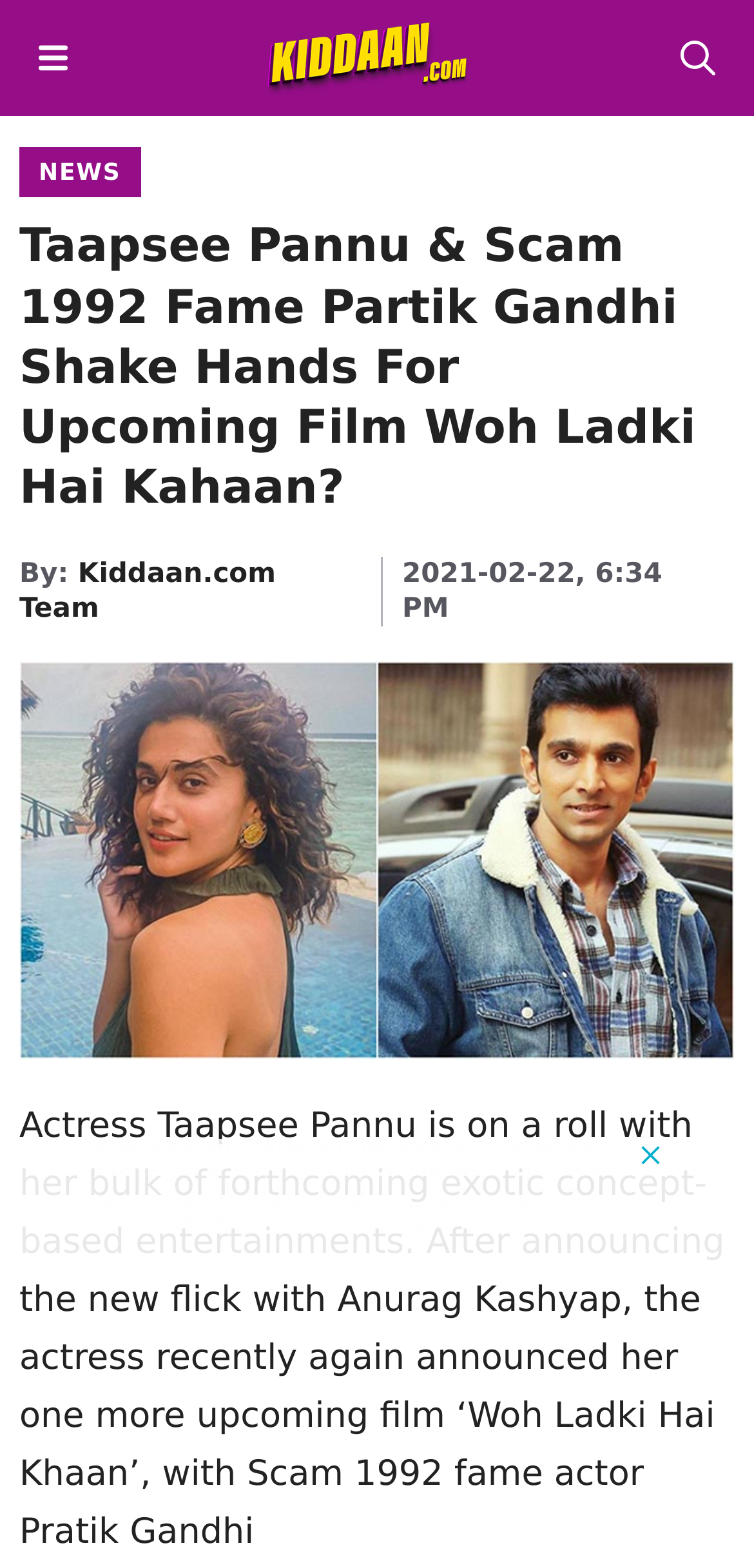What is the name of the actor mentioned in the article?
Identify the answer in the screenshot and reply with a single word or phrase.

Pratik Gandhi